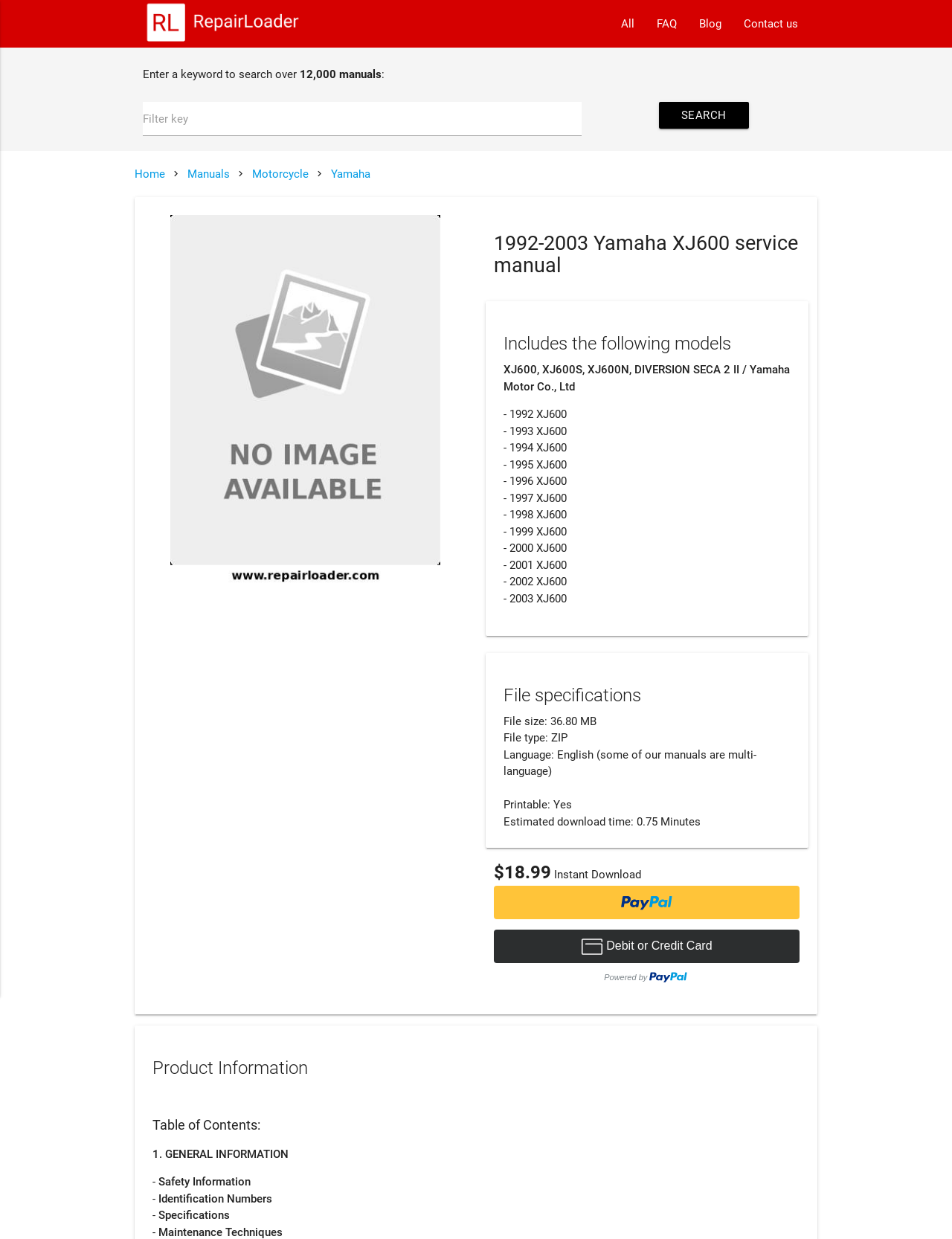Can you identify the bounding box coordinates of the clickable region needed to carry out this instruction: 'Enter a keyword to search'? The coordinates should be four float numbers within the range of 0 to 1, stated as [left, top, right, bottom].

[0.15, 0.082, 0.611, 0.11]